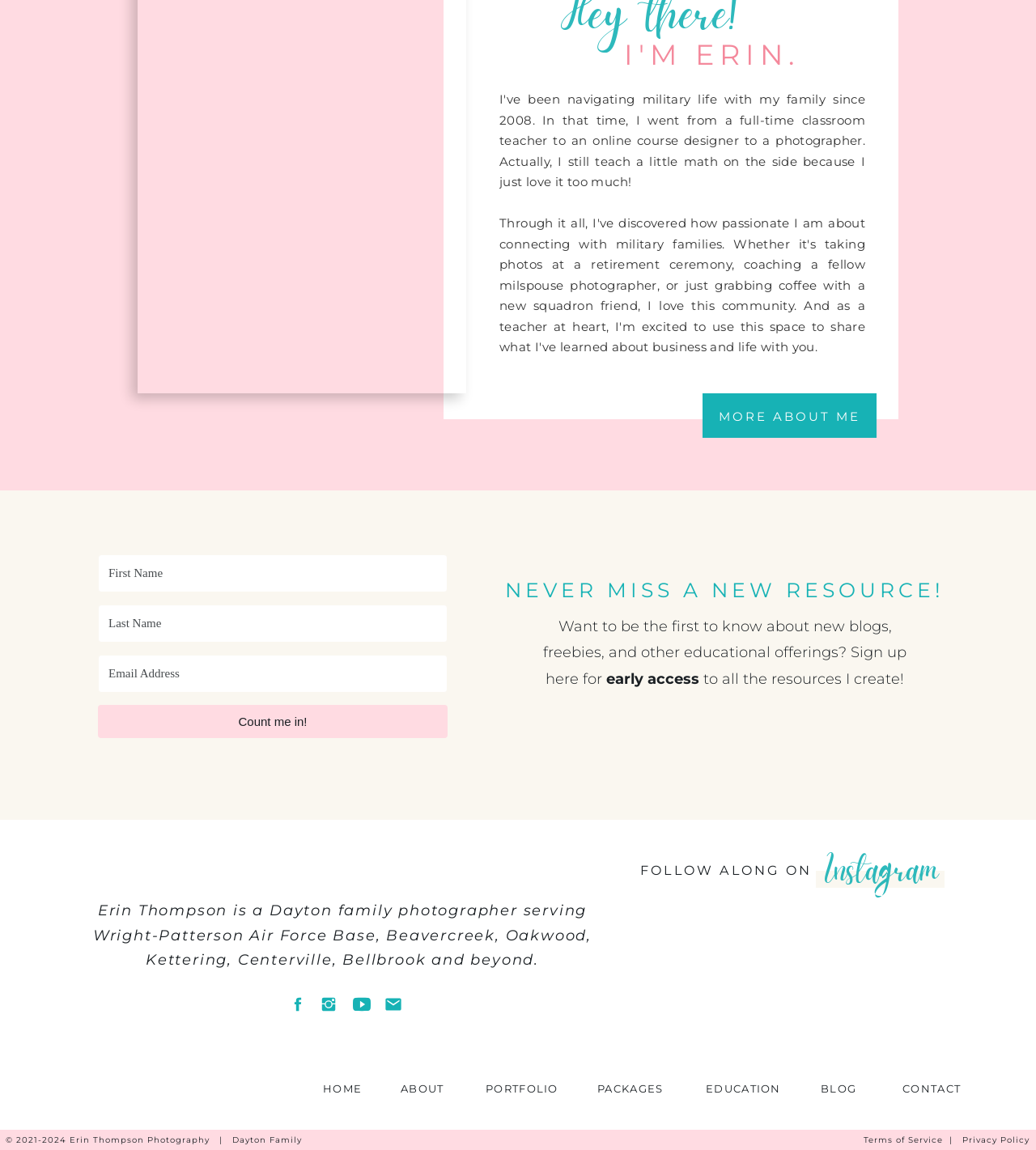Based on the provided description, "Terms of Service", find the bounding box of the corresponding UI element in the screenshot.

[0.834, 0.985, 0.913, 0.997]